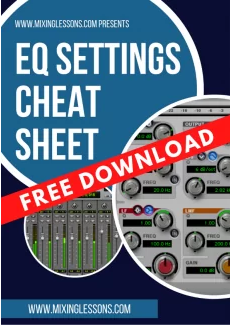Look at the image and answer the question in detail:
What is the cost of the downloadable resource?

The resource is available at no cost, as indicated by the bold red stripe across the image that announces 'FREE DOWNLOAD'.